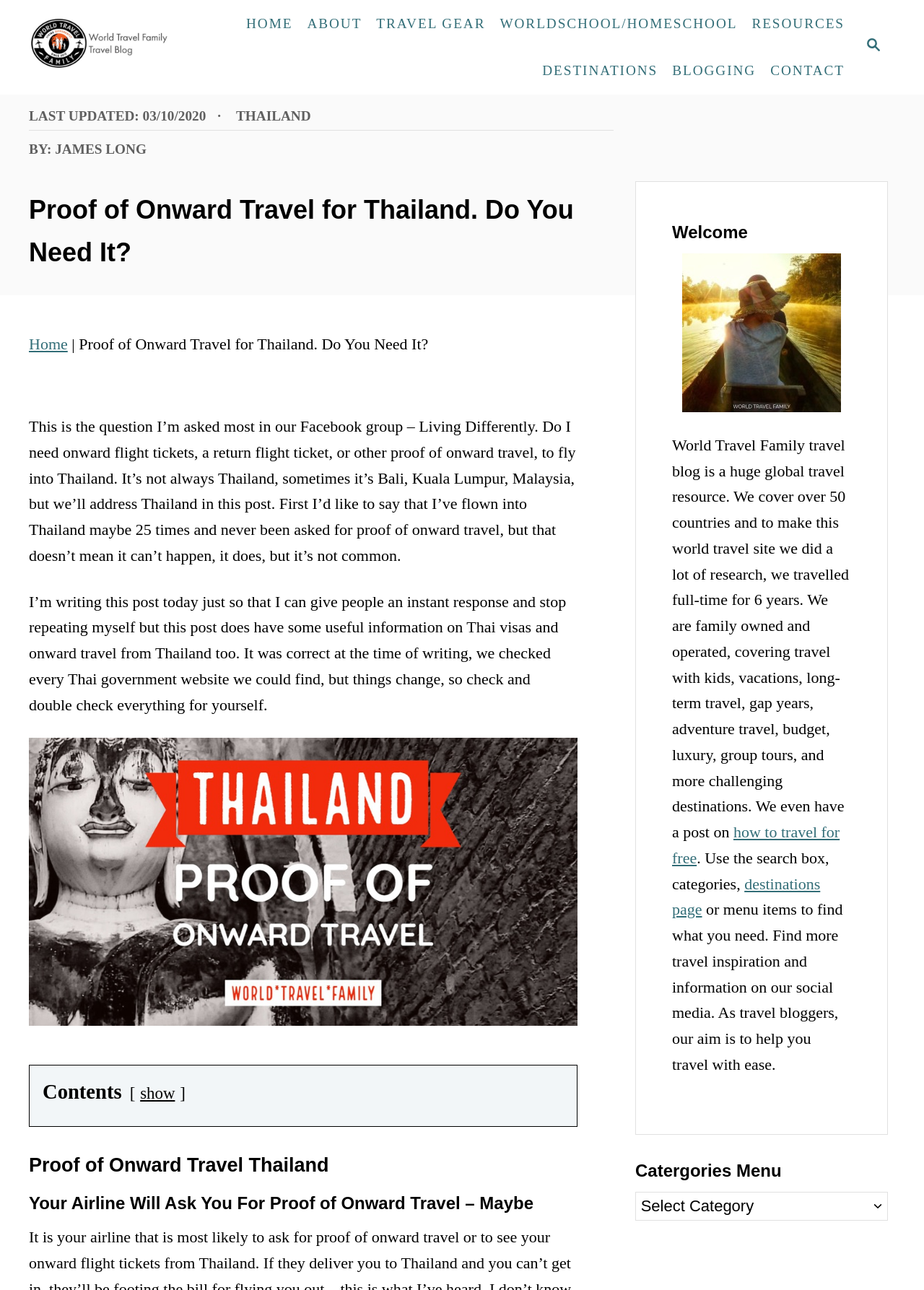Please provide a comprehensive response to the question based on the details in the image: Who is the author of this blog post?

The author of this blog post is 'James Long' which is mentioned in the 'BY:' section below the categories section.